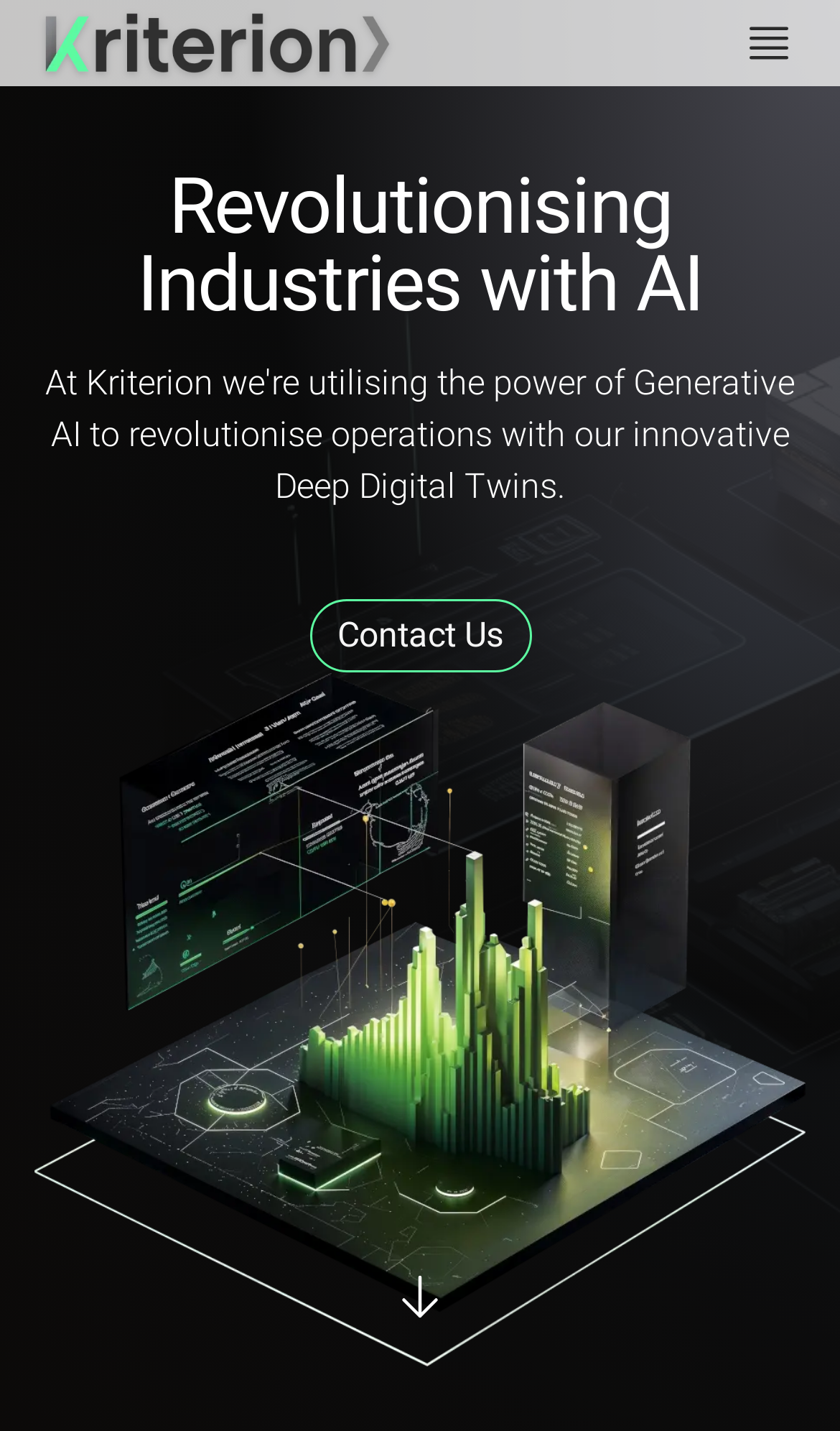Respond to the following question using a concise word or phrase: 
What is the purpose of the button at the bottom?

Scroll